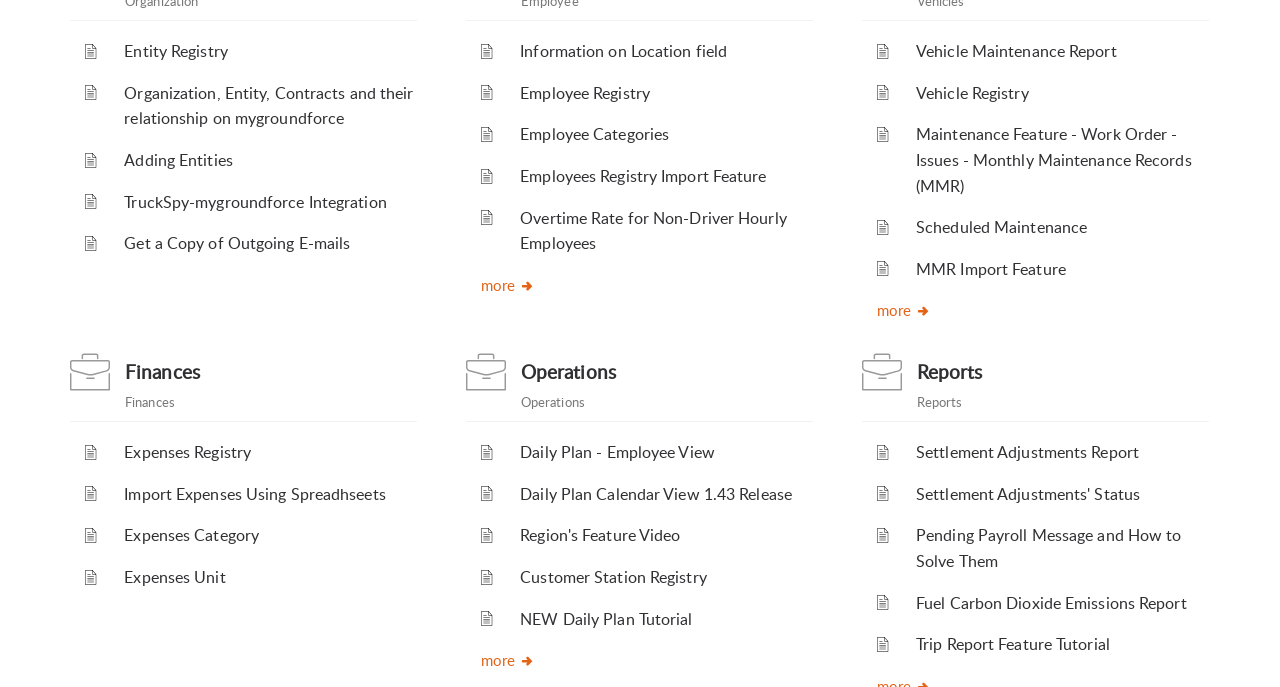Kindly provide the bounding box coordinates of the section you need to click on to fulfill the given instruction: "Go to Operations".

[0.407, 0.523, 0.481, 0.56]